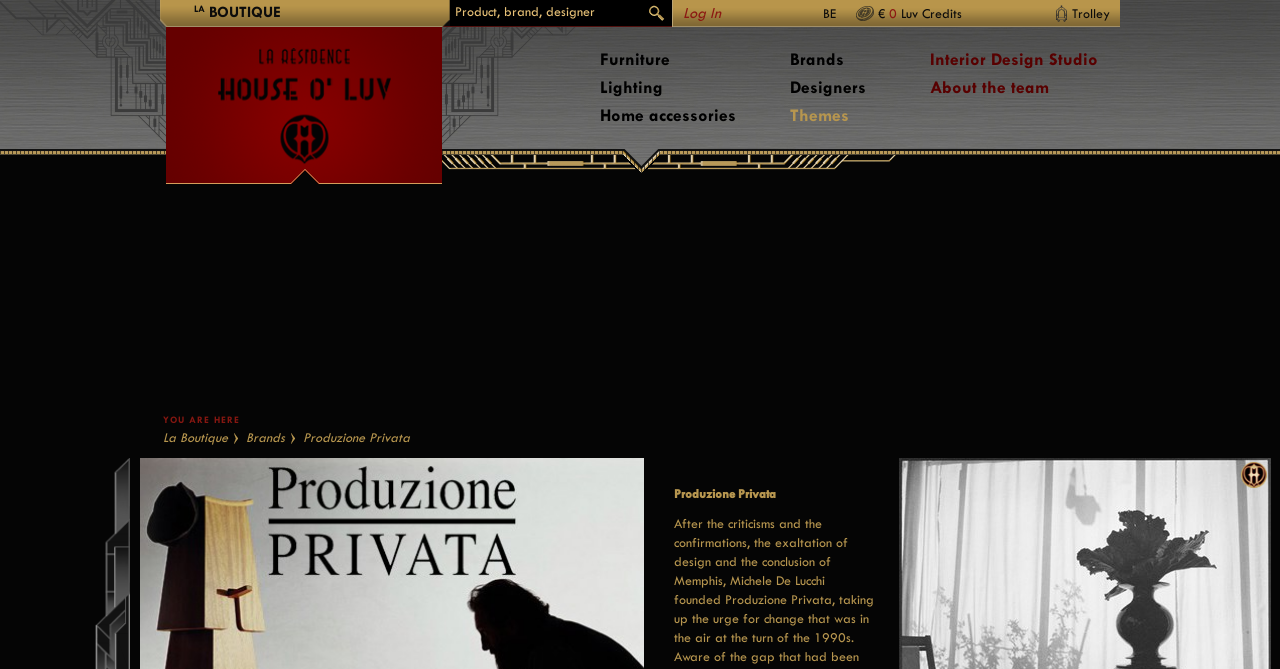Using the format (top-left x, top-left y, bottom-right x, bottom-right y), and given the element description, identify the bounding box coordinates within the screenshot: Interior Design Studio

[0.727, 0.075, 0.858, 0.103]